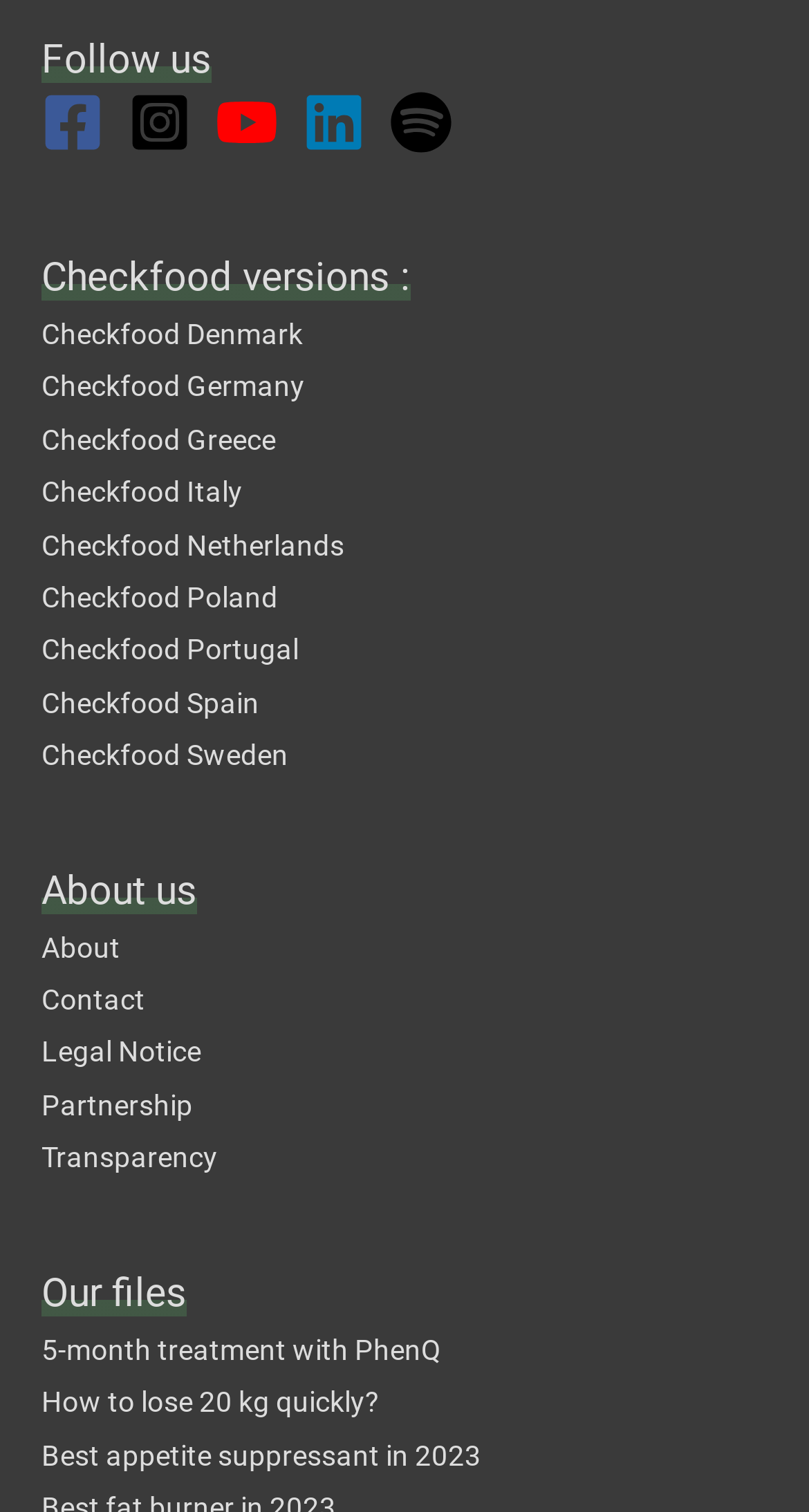Predict the bounding box coordinates of the area that should be clicked to accomplish the following instruction: "Read about us". The bounding box coordinates should consist of four float numbers between 0 and 1, i.e., [left, top, right, bottom].

[0.051, 0.615, 0.149, 0.637]